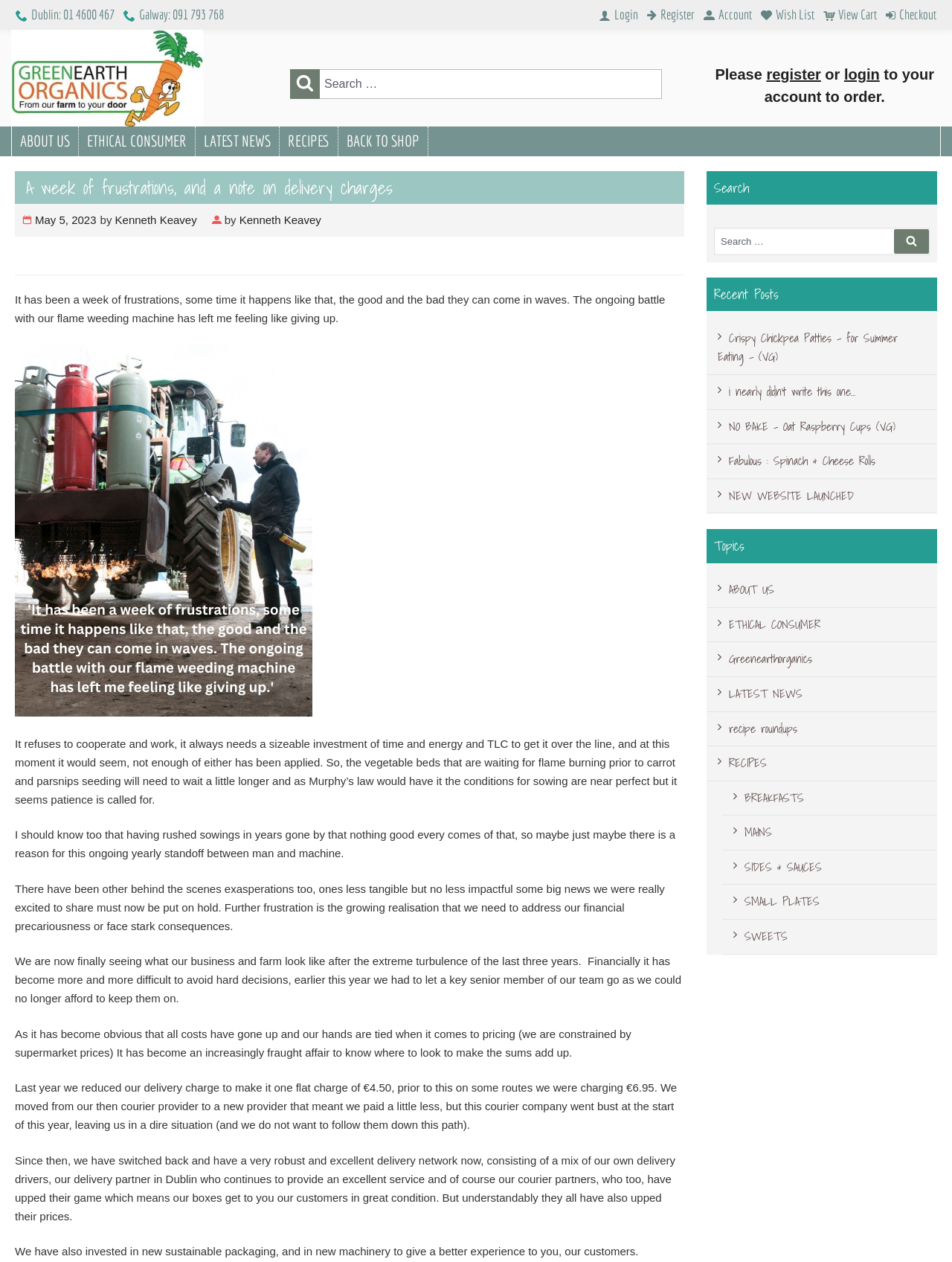Locate the UI element described as follows: "alt="smsts logo"". Return the bounding box coordinates as four float numbers between 0 and 1 in the order [left, top, right, bottom].

None